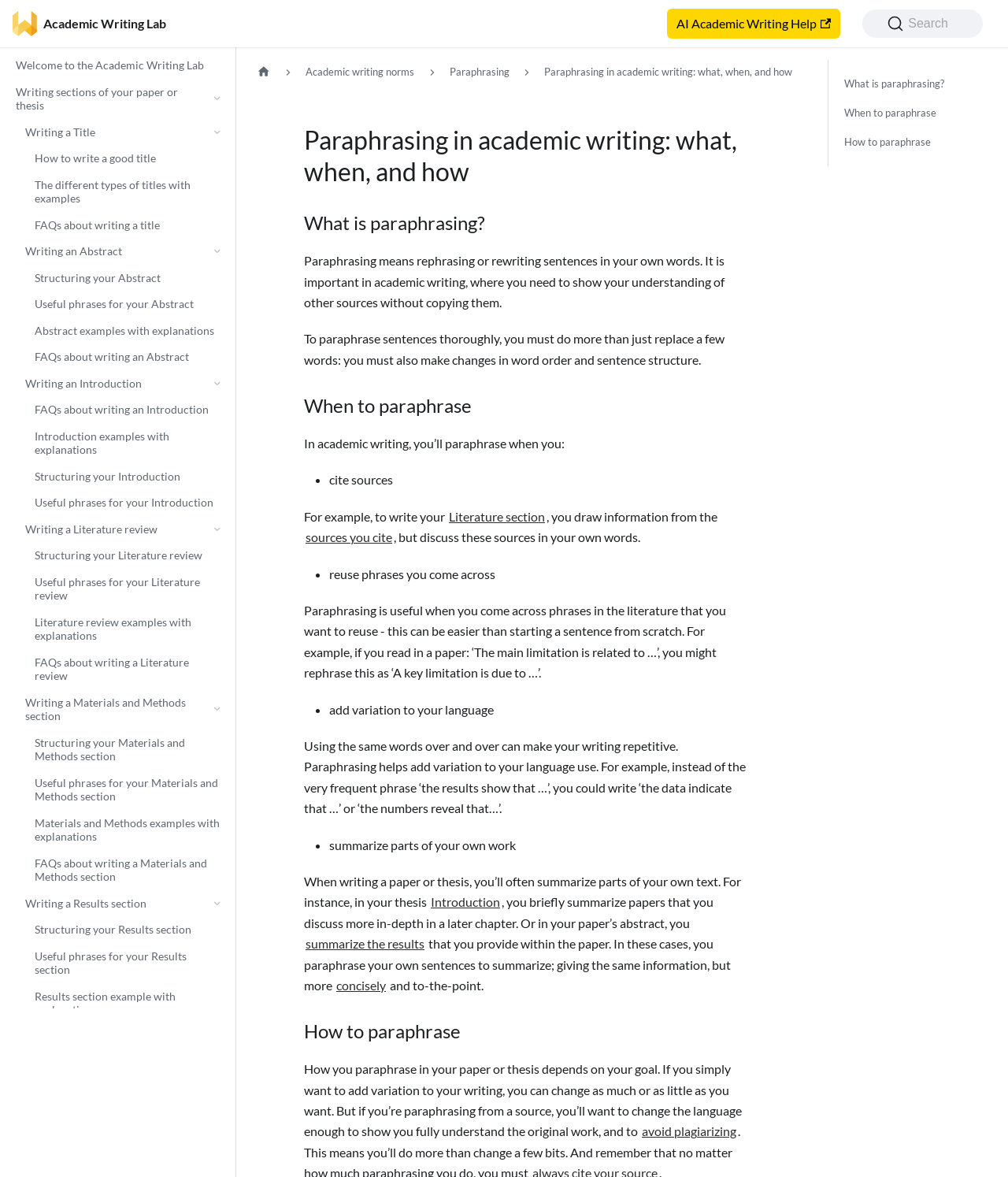Answer the question in a single word or phrase:
What is the purpose of paraphrasing?

to show understanding